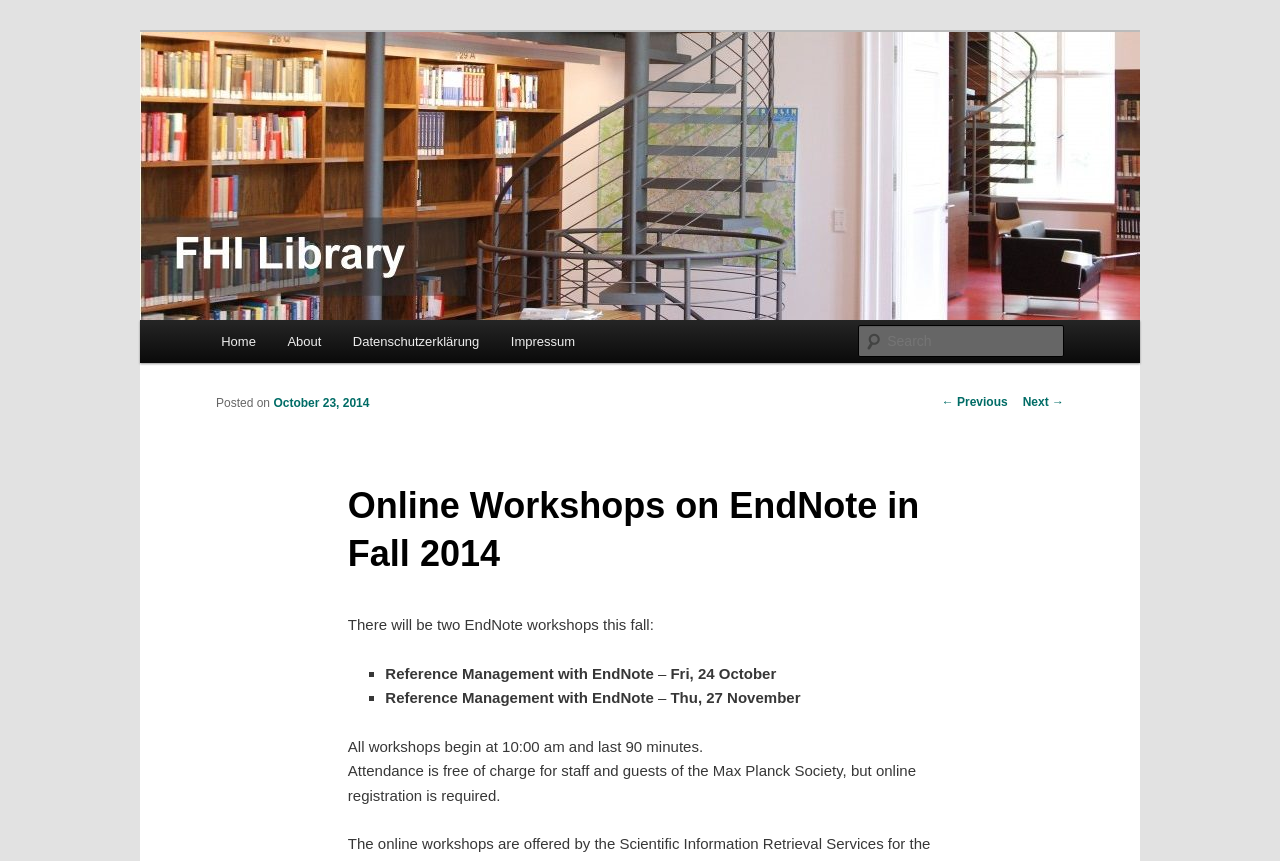What is the duration of each workshop?
Provide a well-explained and detailed answer to the question.

The webpage states that 'All workshops begin at 10:00 am and last 90 minutes.' This indicates that each workshop has a duration of 90 minutes.